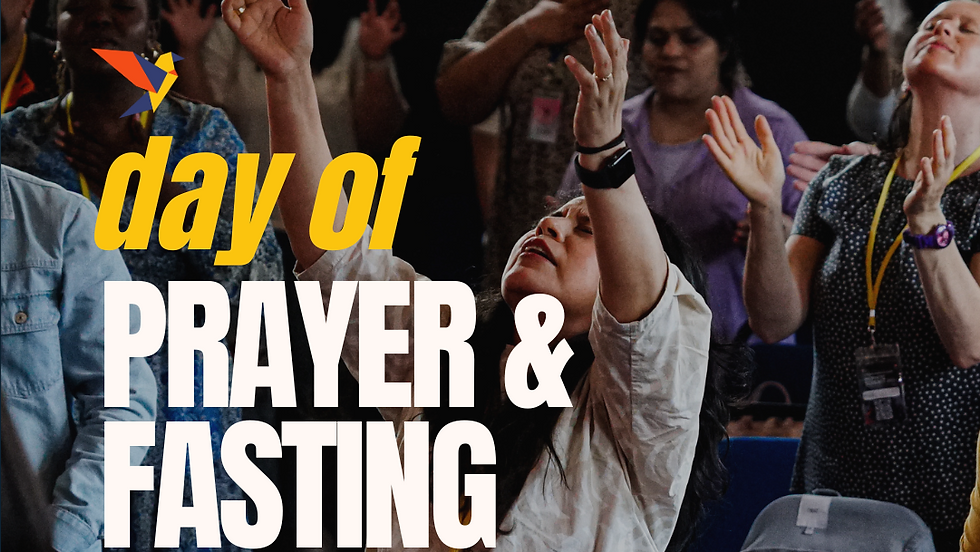Break down the image into a detailed narrative.

The image captures a vibrant and energetic moment during a community gathering, specifically a "Day of Prayer and Fasting" event at Capstone Church. In the foreground, a diverse group of people is engaged in worship, many with their hands raised, expressing deep emotion and devotion. The focus is on a woman in the center who appears to be fervently praying, adorned in a light-colored top, and accompanied by others who share in this spiritual experience. Bright and bold text overlays highlight the event, emphasizing "day of PRAYER & FASTING." The atmosphere is filled with a sense of unity and heartfelt spirituality, reflecting the significance of the occasion on November 11, 2023, set at Capstone Church in Ilford, UK. The combination of the passionate participants and the meaningful message conveys a powerful sense of community and faith.